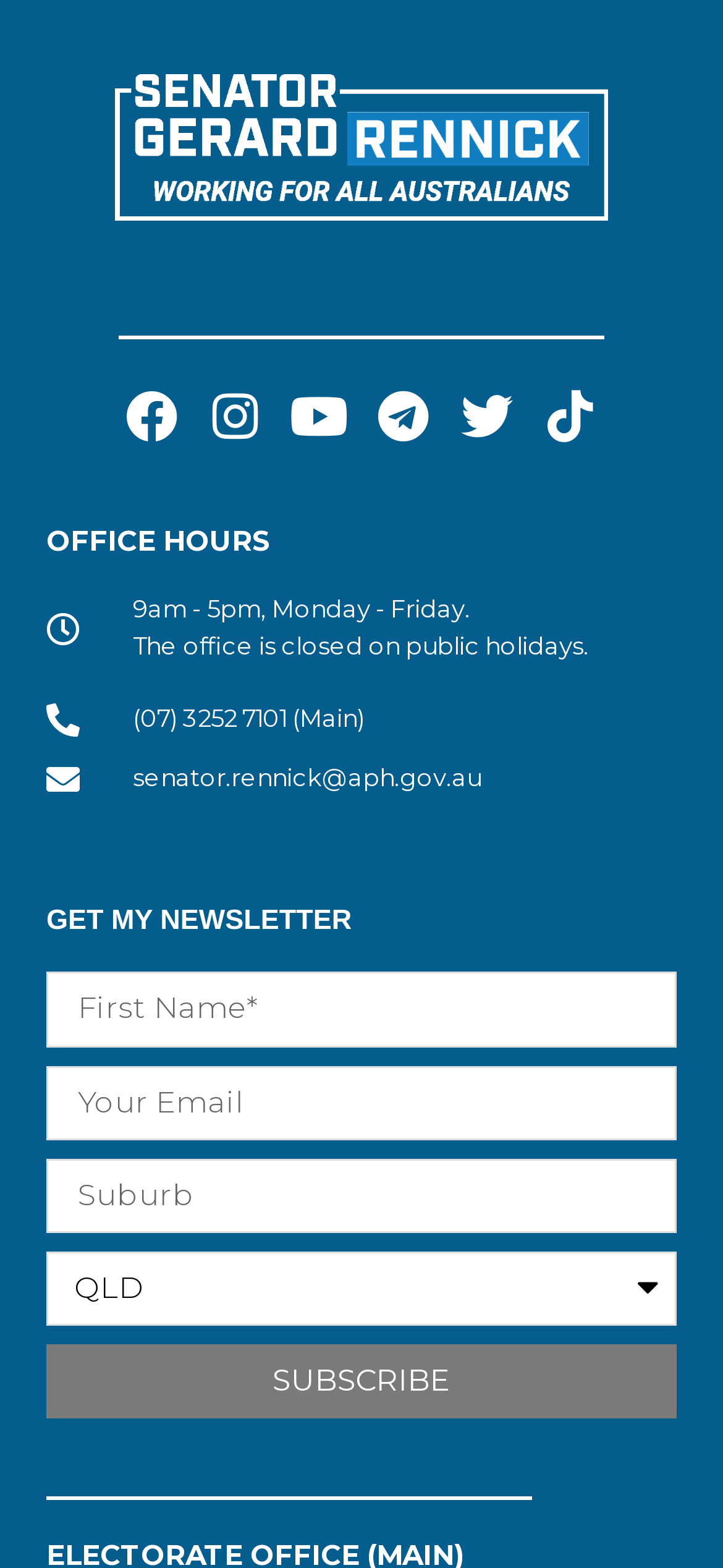Give a concise answer of one word or phrase to the question: 
How can I contact the office?

Phone or email